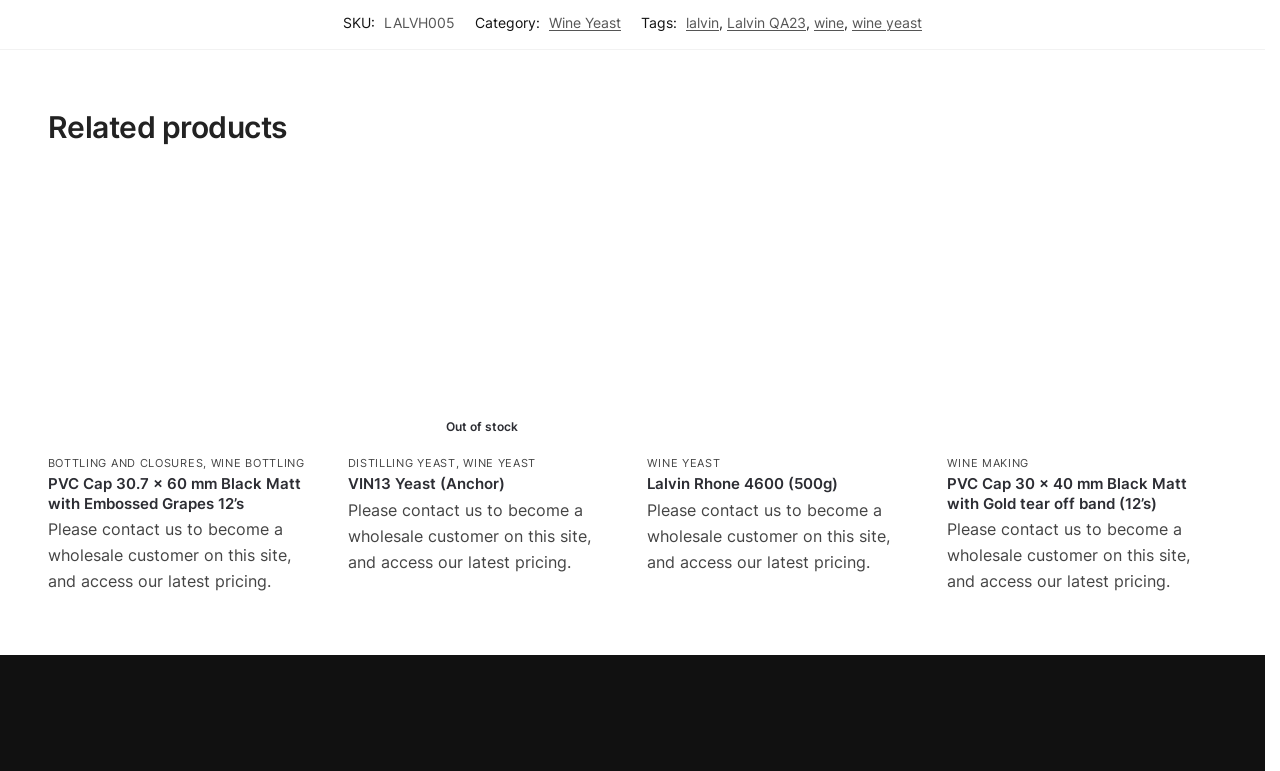Provide a short answer using a single word or phrase for the following question: 
What is the first related product listed?

PVC Cap 30.7 x 60 mm Black Matt with Embossed Grapes 12’s